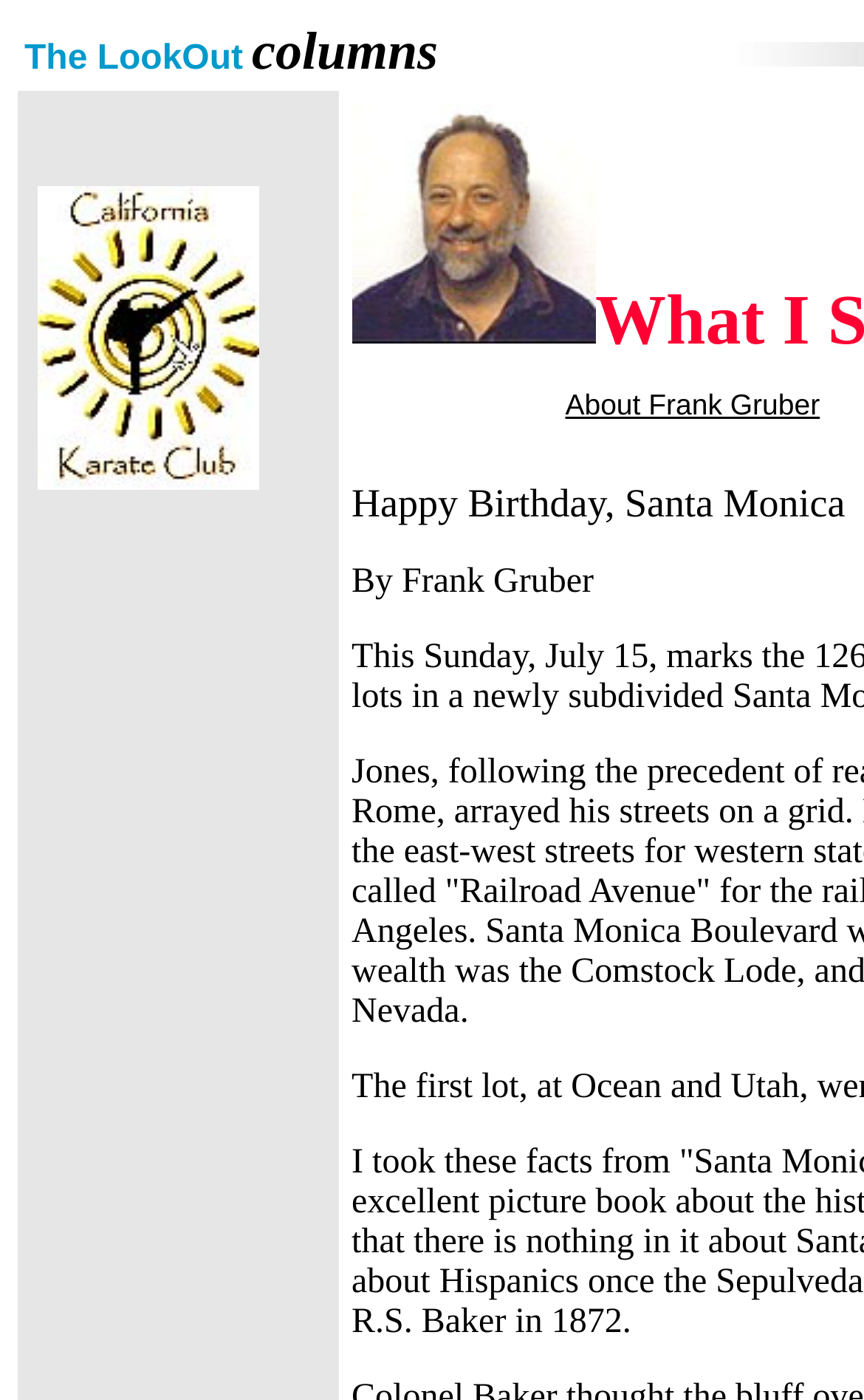How many links are on the webpage?
Provide a concise answer using a single word or phrase based on the image.

3